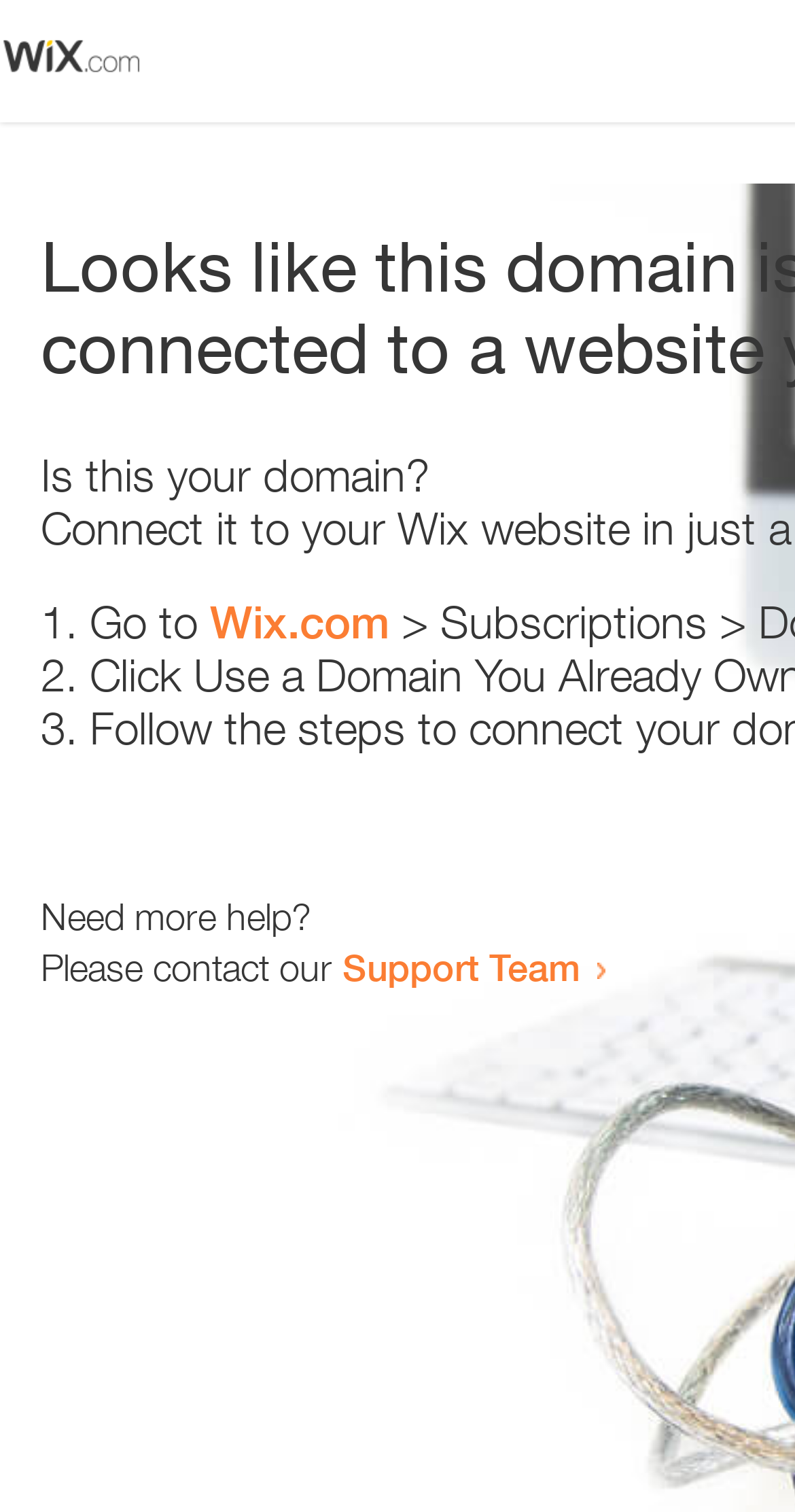What is the support team contact method?
Give a one-word or short-phrase answer derived from the screenshot.

Contact